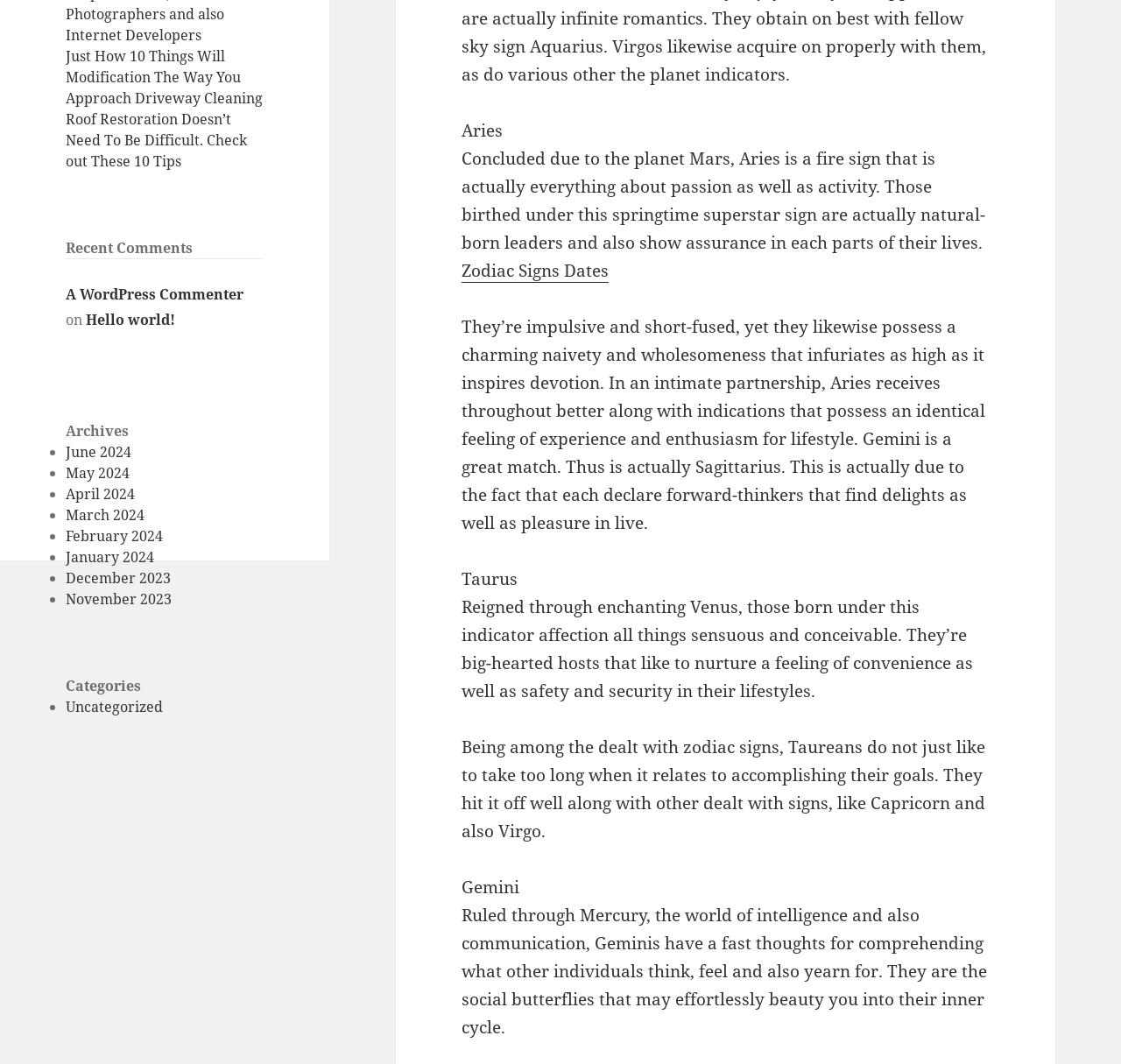Locate and provide the bounding box coordinates for the HTML element that matches this description: "Uncategorized".

[0.059, 0.656, 0.146, 0.674]